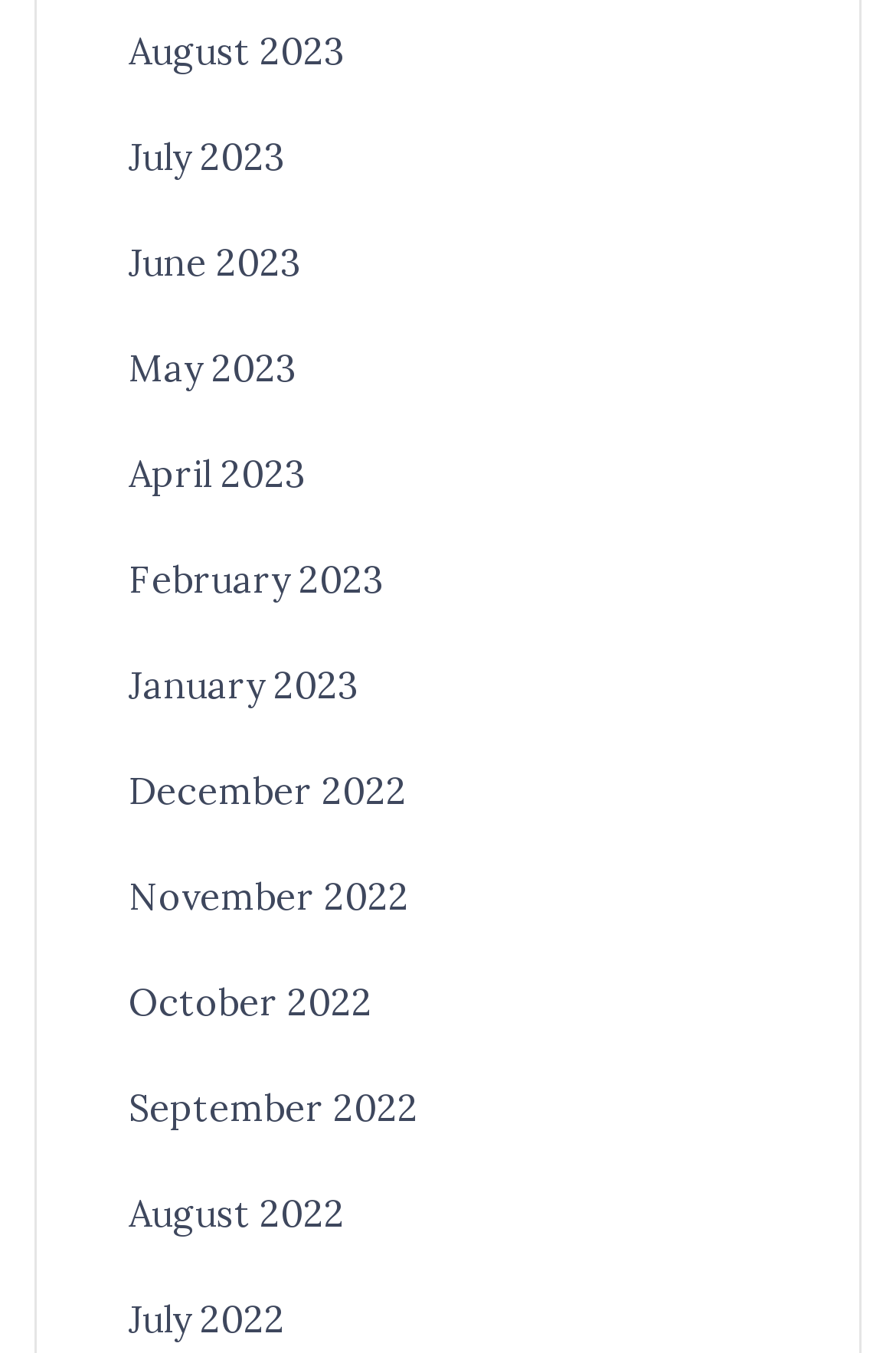Please examine the image and answer the question with a detailed explanation:
What is the common theme among the links?

By examining the list of links, I can see that each link represents a month, which suggests that the common theme among the links is months.